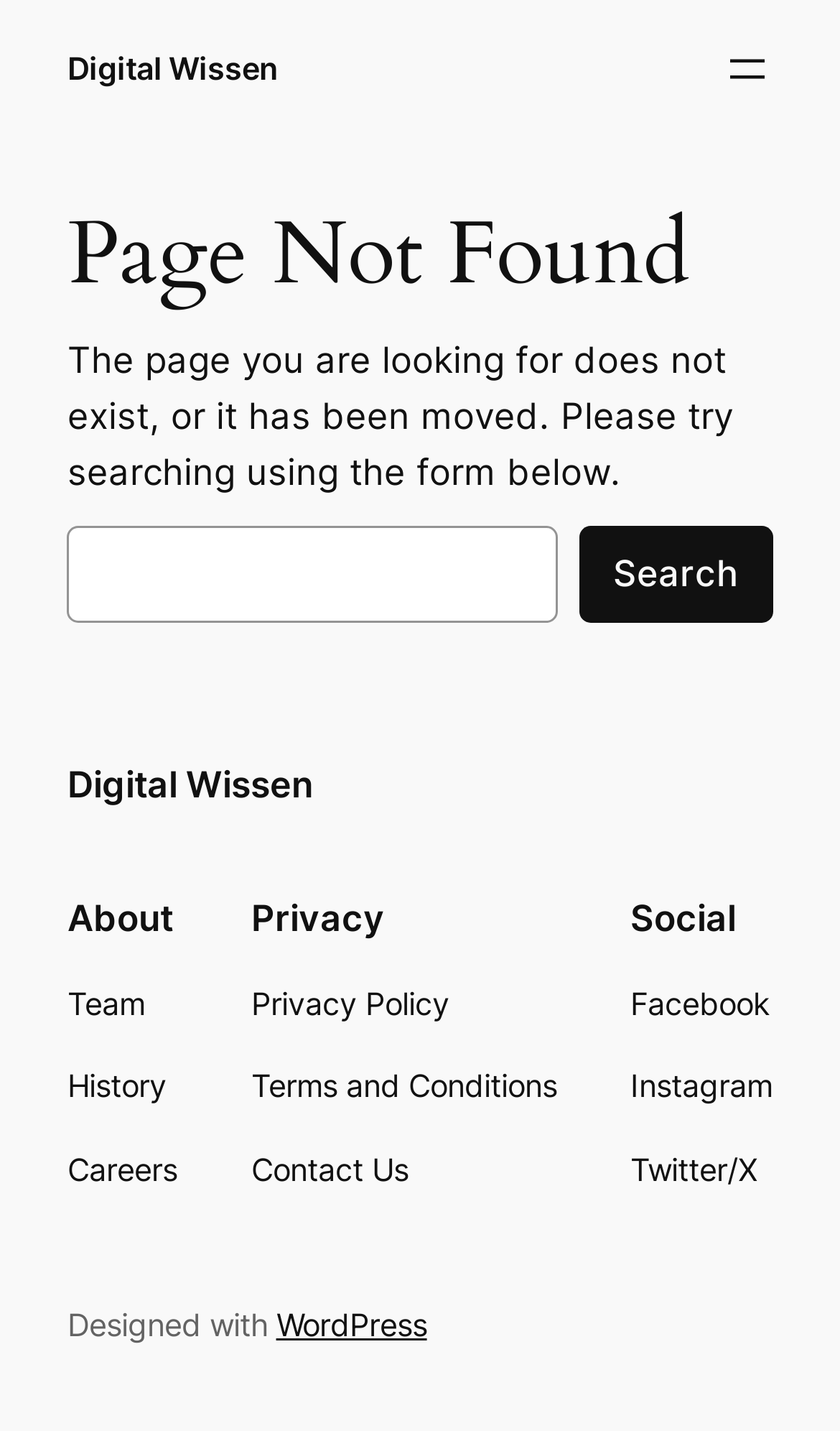Based on the element description "Search", predict the bounding box coordinates of the UI element.

[0.689, 0.367, 0.92, 0.435]